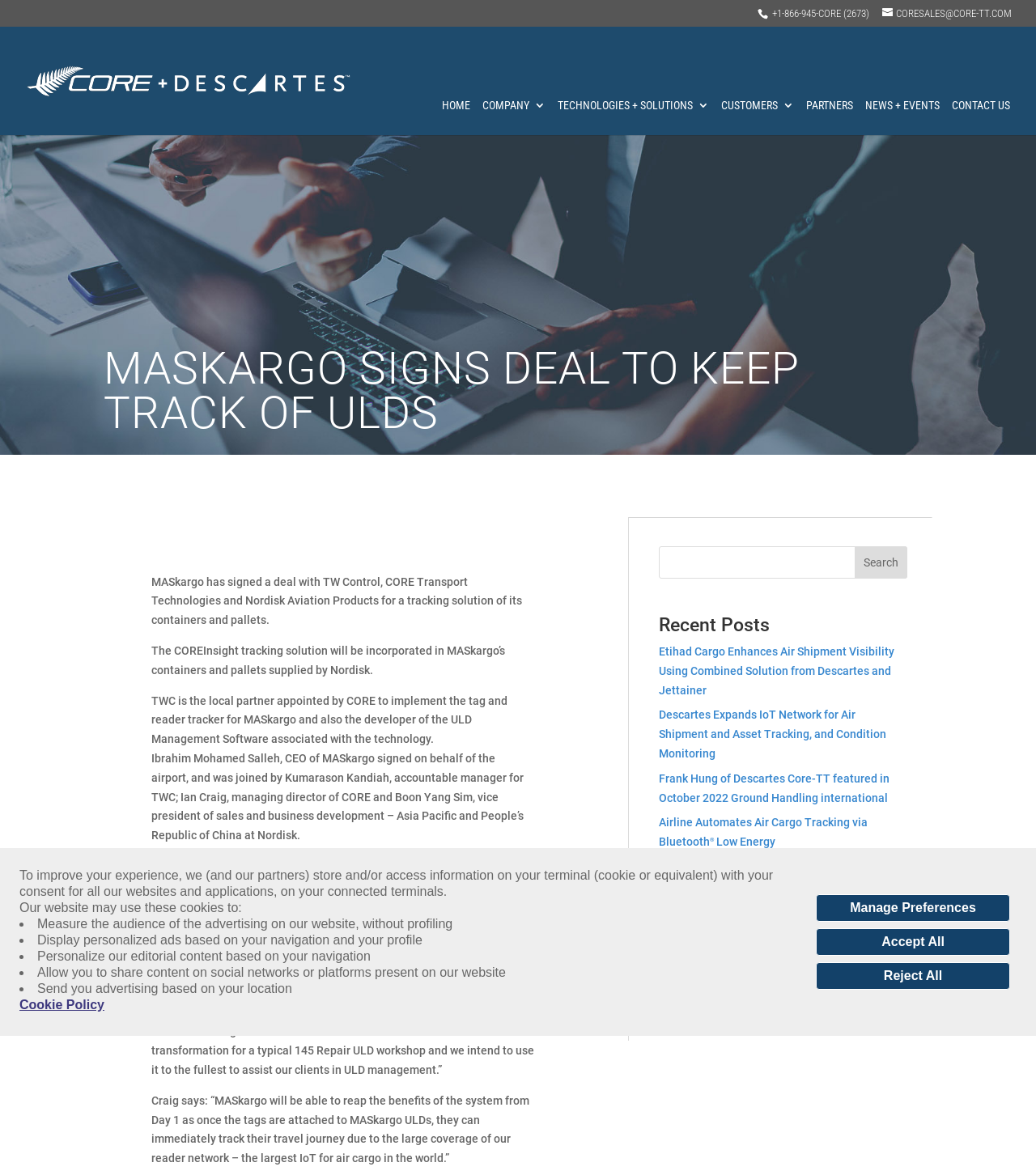Answer with a single word or phrase: 
What is the purpose of the COREInsight tracking solution?

To track ULDs